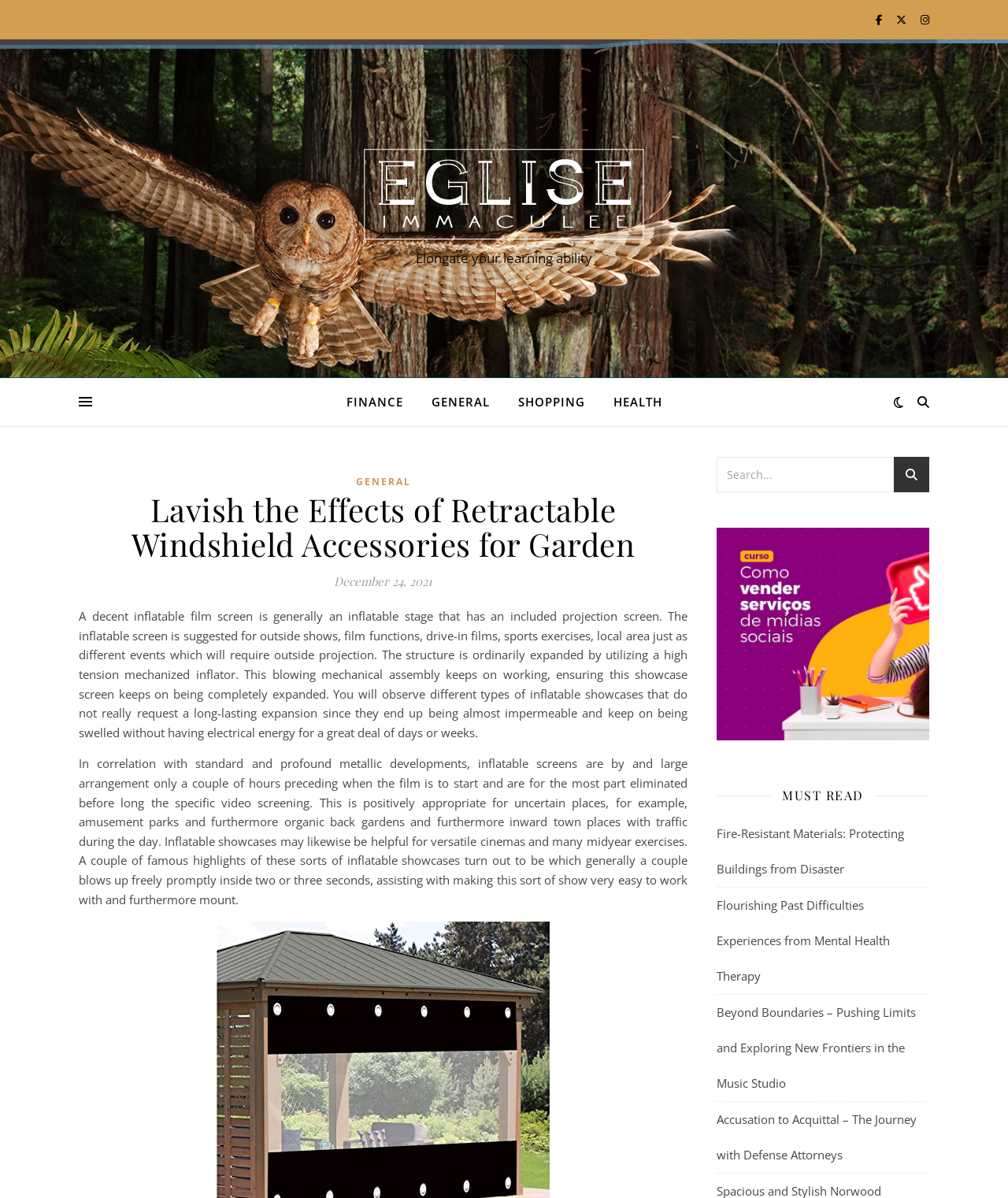From the image, can you give a detailed response to the question below:
What is the category of the link 'HEALTH'?

The link 'HEALTH' is likely a category or section of the webpage that contains health-related topics, articles, or blog posts, as it is listed alongside other categories such as 'FINANCE', 'GENERAL', and 'SHOPPING'.